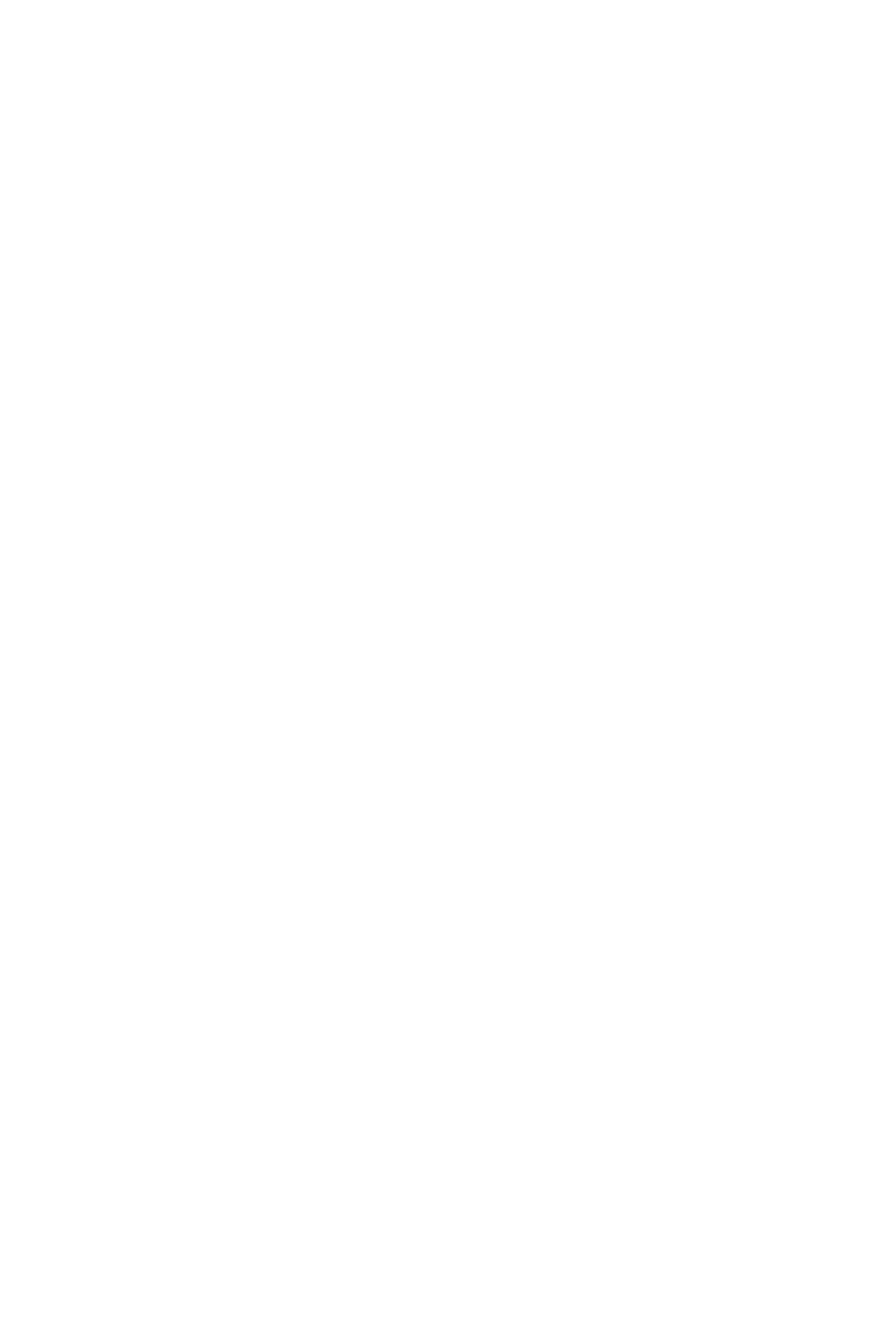Please provide the bounding box coordinates for the element that needs to be clicked to perform the following instruction: "Contact us through Whatsapp". The coordinates should be given as four float numbers between 0 and 1, i.e., [left, top, right, bottom].

[0.623, 0.655, 0.648, 0.671]